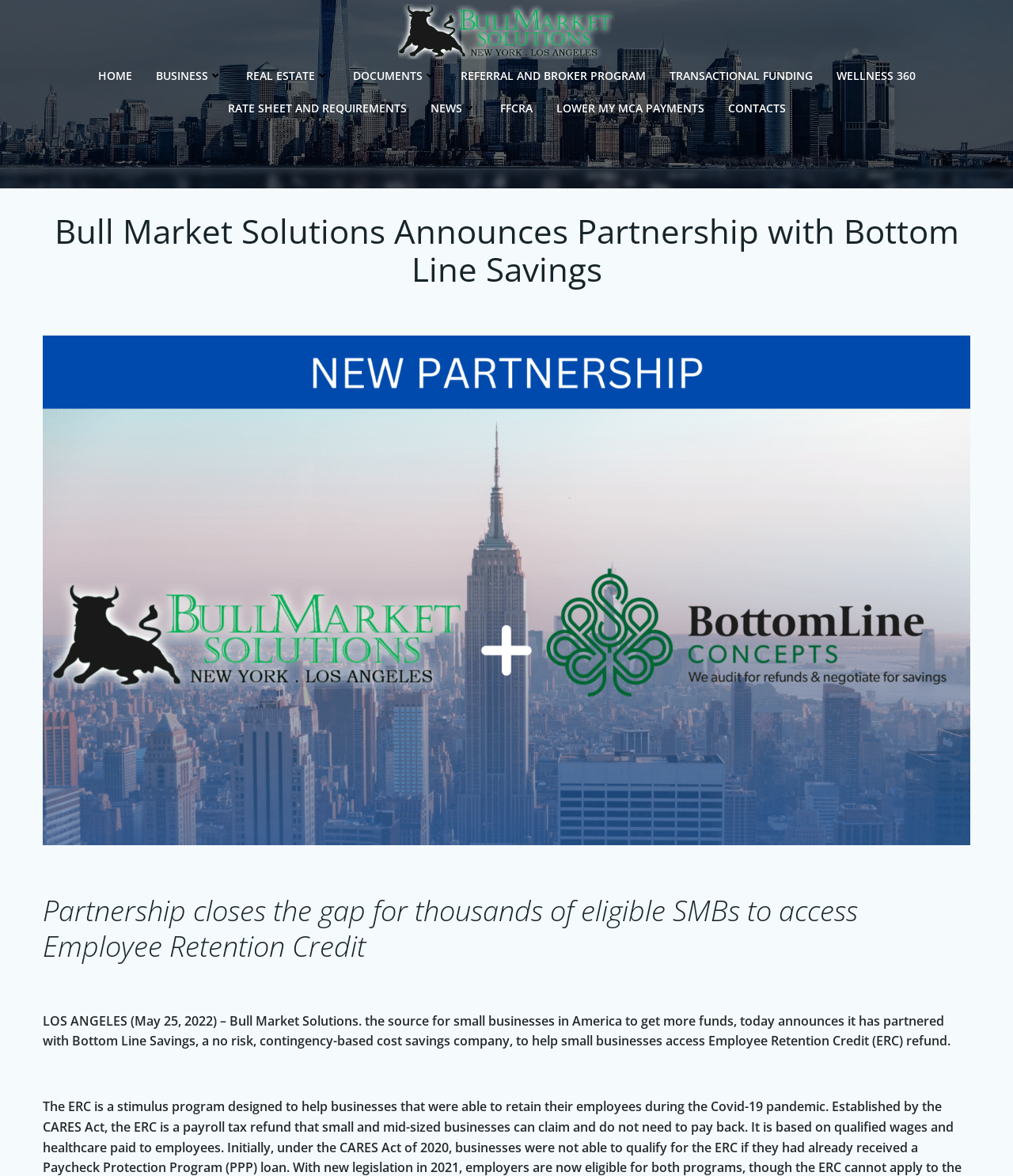Give a succinct answer to this question in a single word or phrase: 
What is the location of the company?

LOS ANGELES